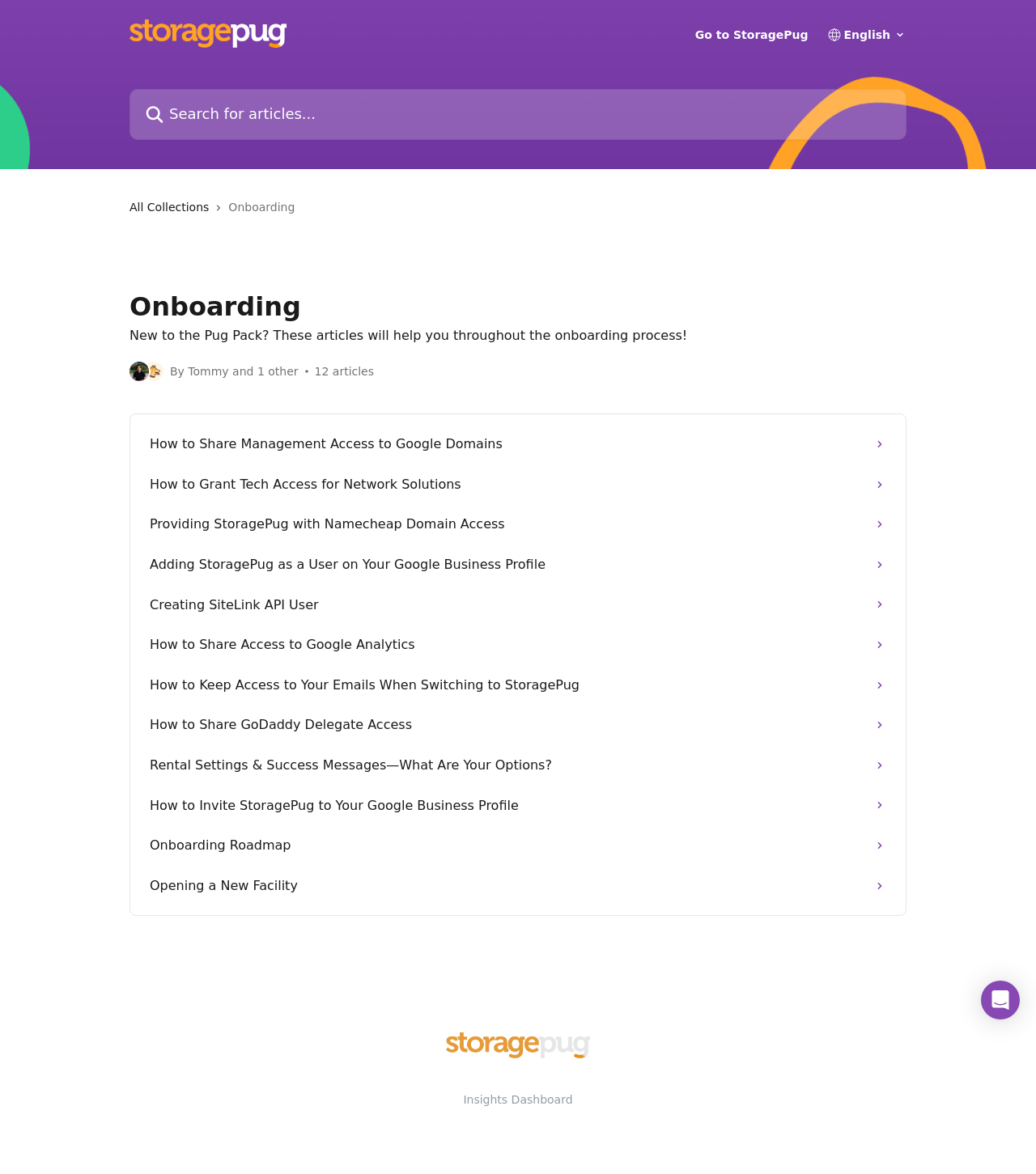Write an elaborate caption that captures the essence of the webpage.

This webpage is the onboarding section of the Storage Pug Help Center. At the top, there is a header with a logo and a link to "Storage Pug Help Center" on the left, and a link to "Go to StoragePug" on the right. Below the header, there is a search bar with a placeholder text "Search for articles..." and a magnifying glass icon.

Below the search bar, there is a section with a heading "Onboarding" and a brief introduction "New to the Pug Pack? These articles will help you throughout the onboarding process!" written by Tommy and one other person. There are two avatars of the authors on the left side of the introduction.

The main content of the page is a list of 12 articles related to onboarding, each with a title and an icon on the right side. The articles are listed in a vertical column, with the titles "How to Share Management Access to Google Domains", "How to Grant Tech Access for Network Solutions", "Providing StoragePug with Namecheap Domain Access", and so on.

At the bottom of the page, there is a footer with links to "Storage Pug Help Center", "Insights Dashboard", and a few other links. There is also a button to open the Intercom Messenger on the bottom right corner of the page.